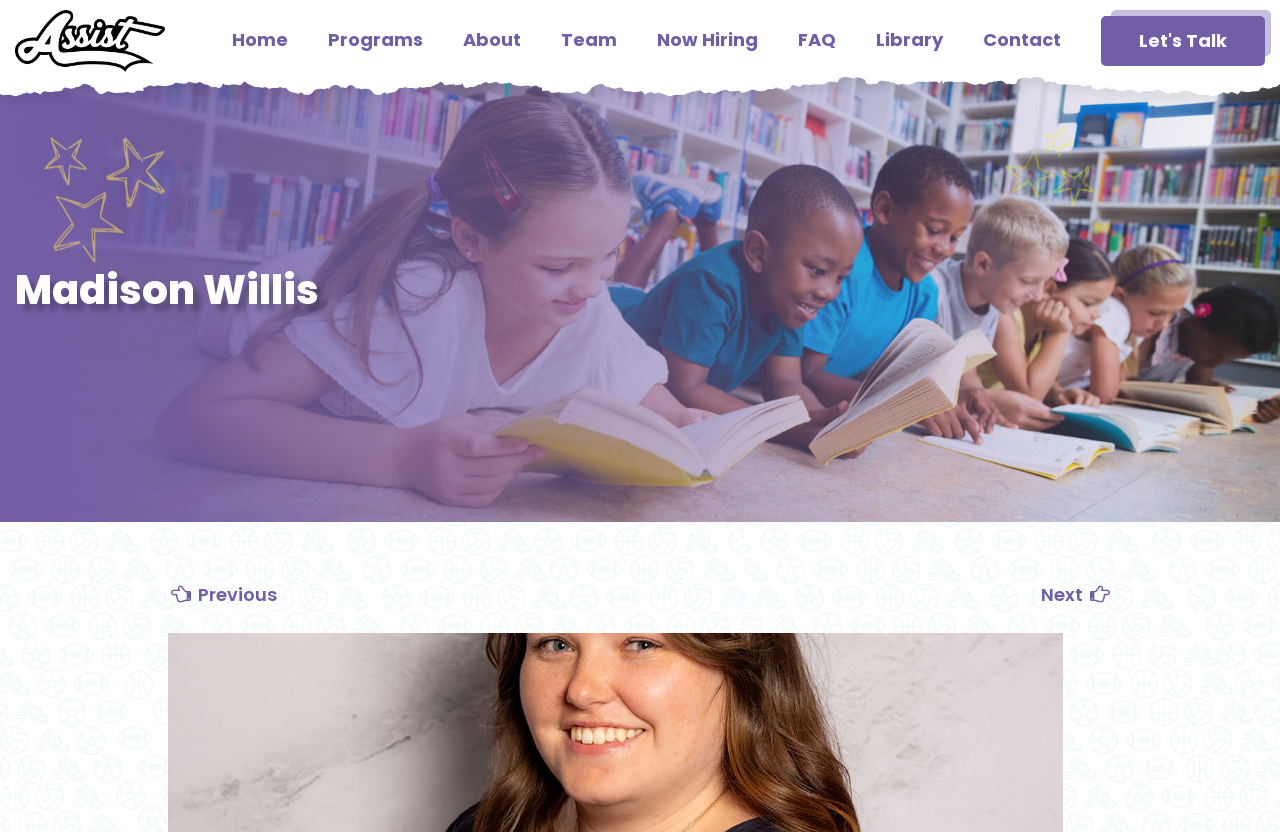Identify the bounding box coordinates for the element you need to click to achieve the following task: "Click the logo". Provide the bounding box coordinates as four float numbers between 0 and 1, in the form [left, top, right, bottom].

[0.012, 0.012, 0.129, 0.087]